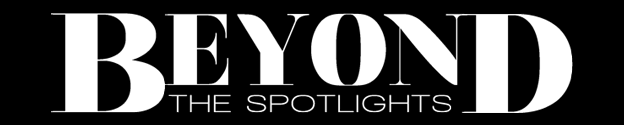Please provide a one-word or short phrase answer to the question:
What is the focus of 'THE SPOTLIGHTS'?

outside traditional fame